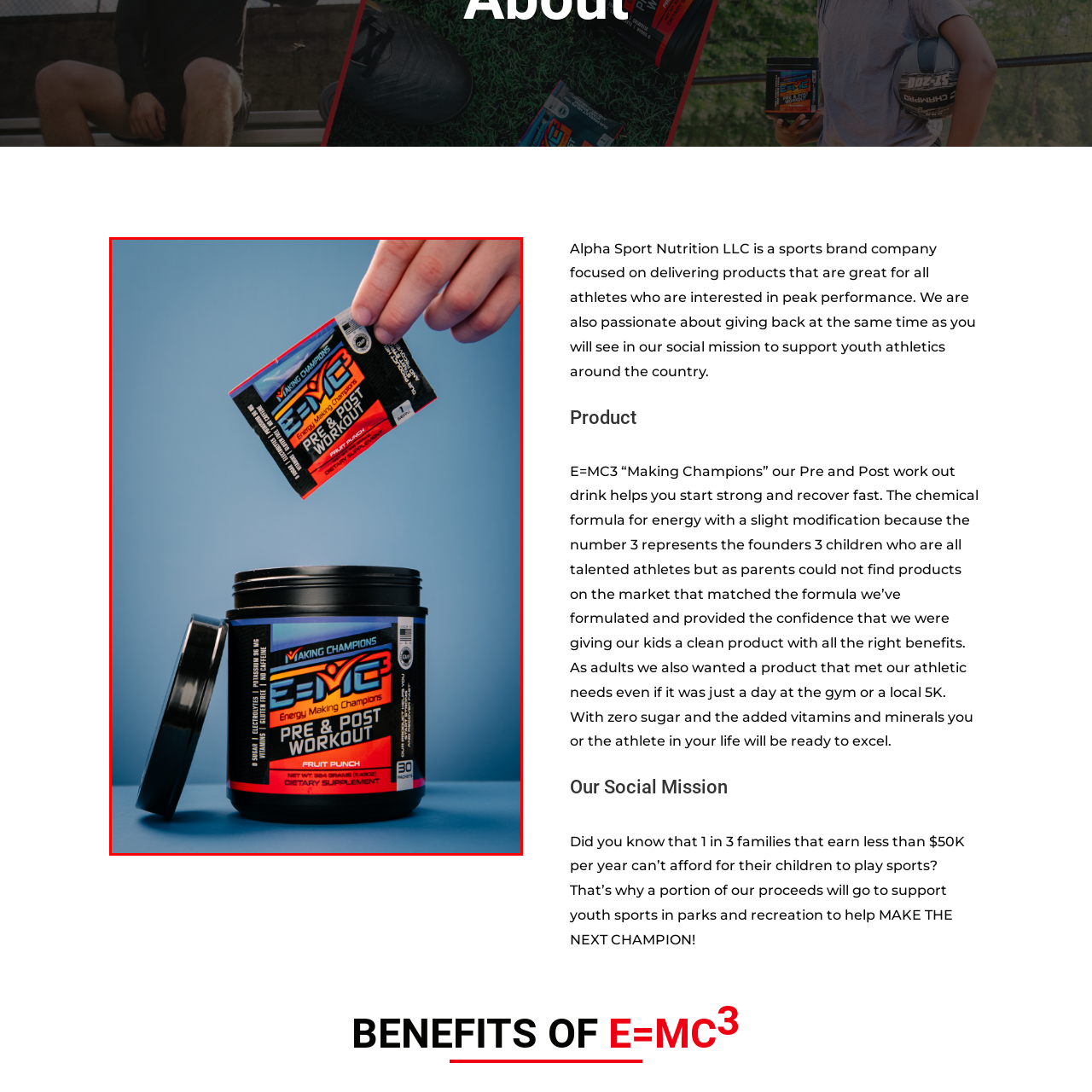Look closely at the part of the image inside the red bounding box, then respond in a word or phrase: What is the tagline of the E=MC3 product?

Energy Making Champions